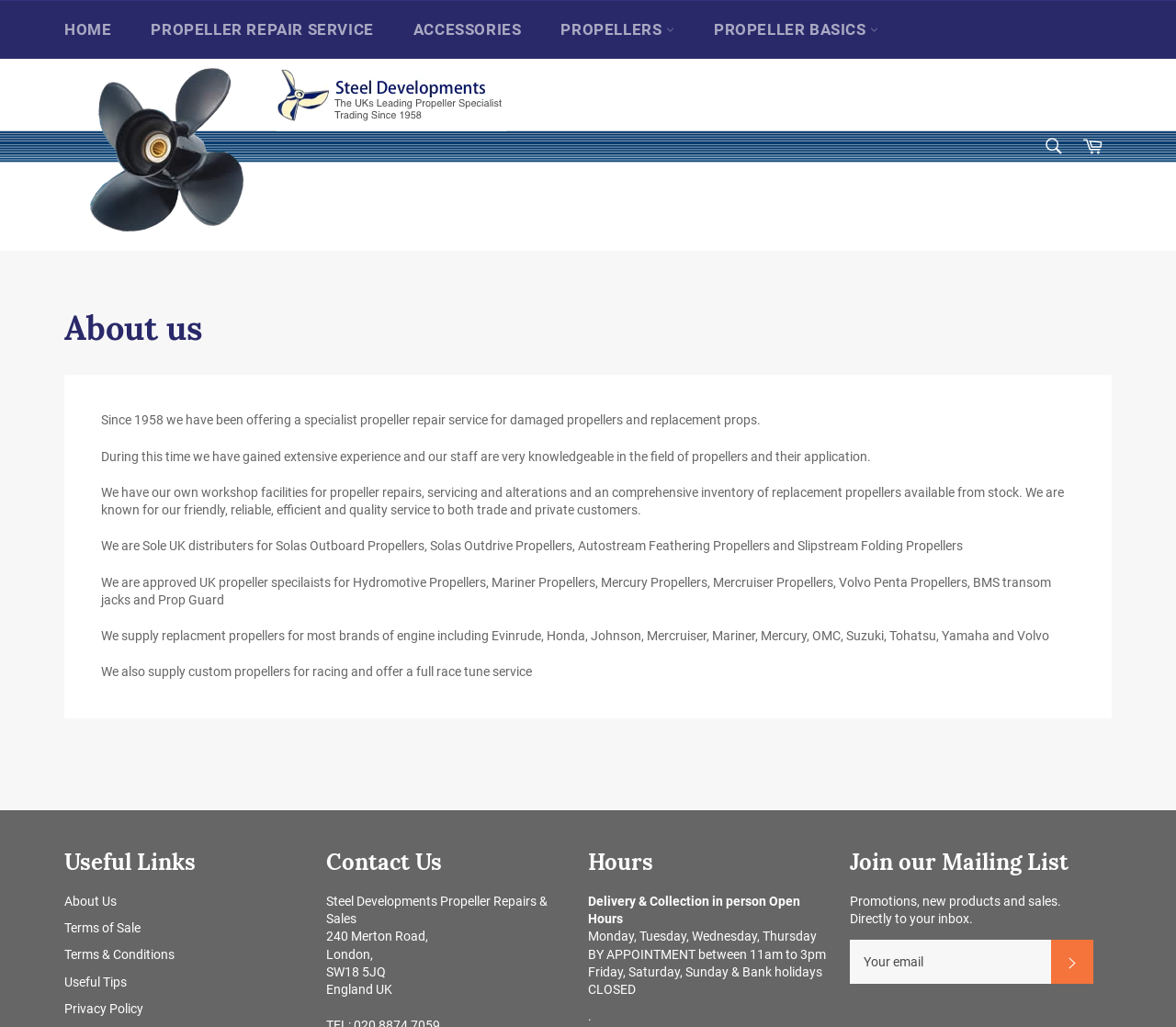Identify the bounding box coordinates of the specific part of the webpage to click to complete this instruction: "Go to Cart".

[0.912, 0.124, 0.945, 0.164]